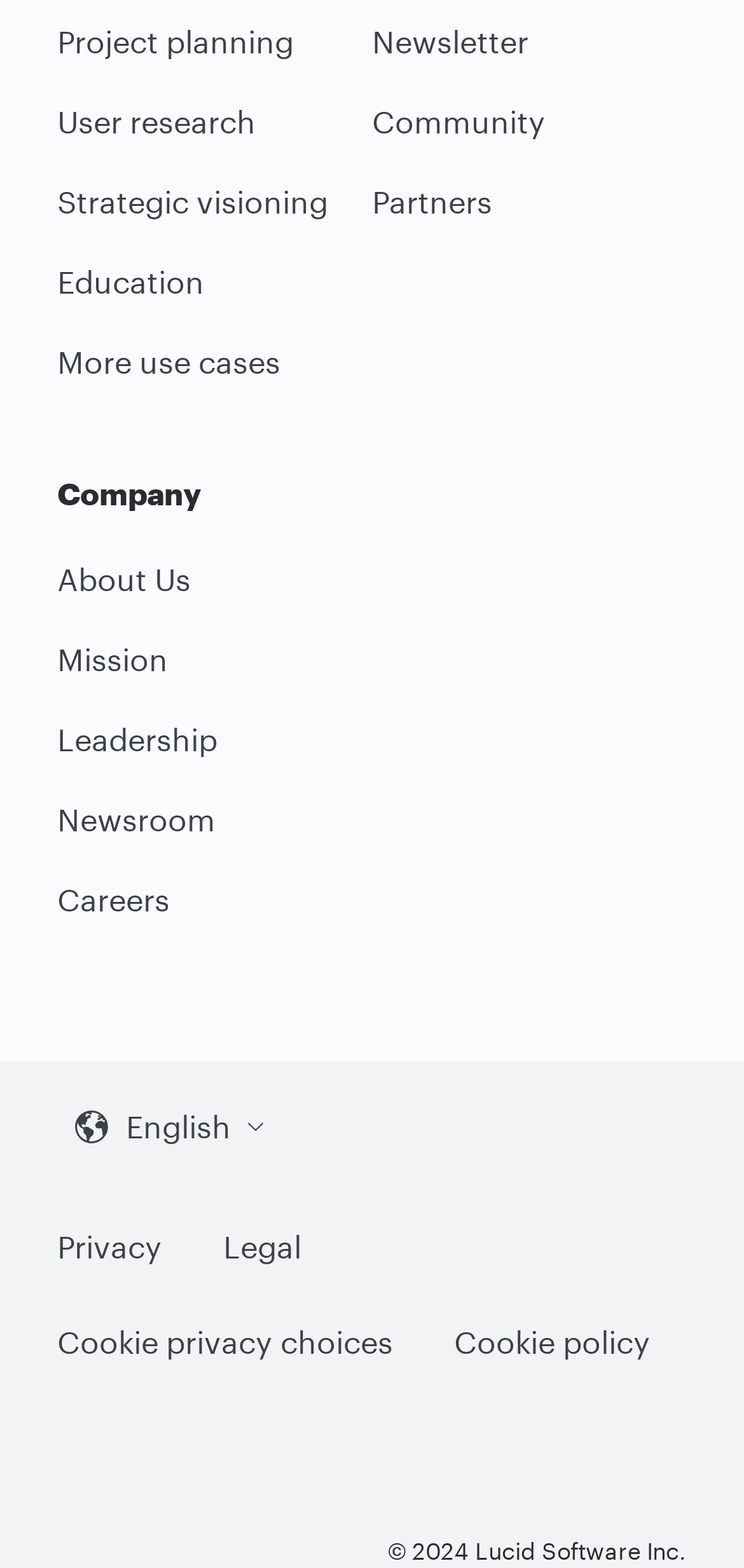Pinpoint the bounding box coordinates of the clickable area necessary to execute the following instruction: "View Lucid on LinkedIn". The coordinates should be given as four float numbers between 0 and 1, namely [left, top, right, bottom].

[0.098, 0.932, 0.142, 0.96]